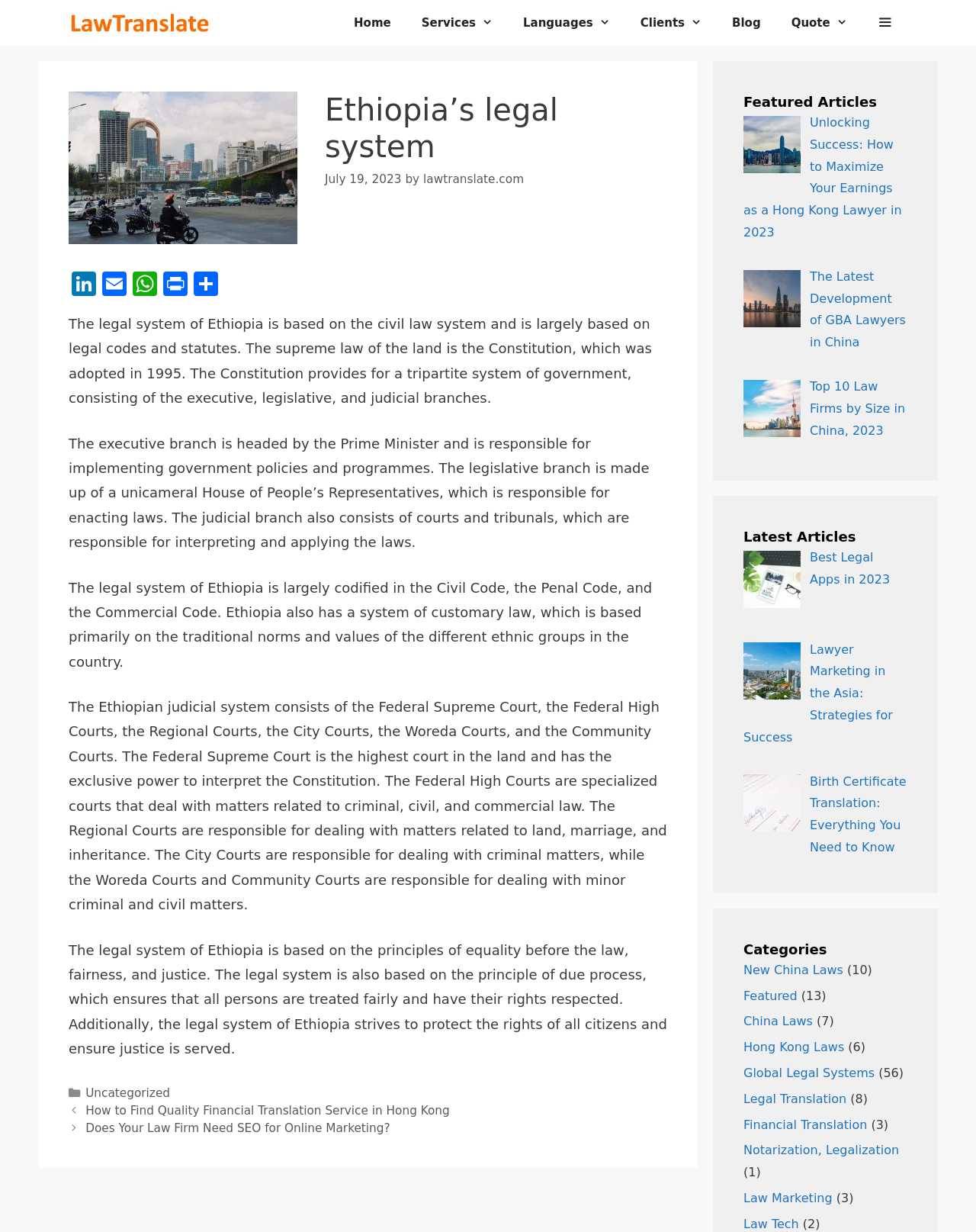Can you extract the primary headline text from the webpage?

Ethiopia’s legal system